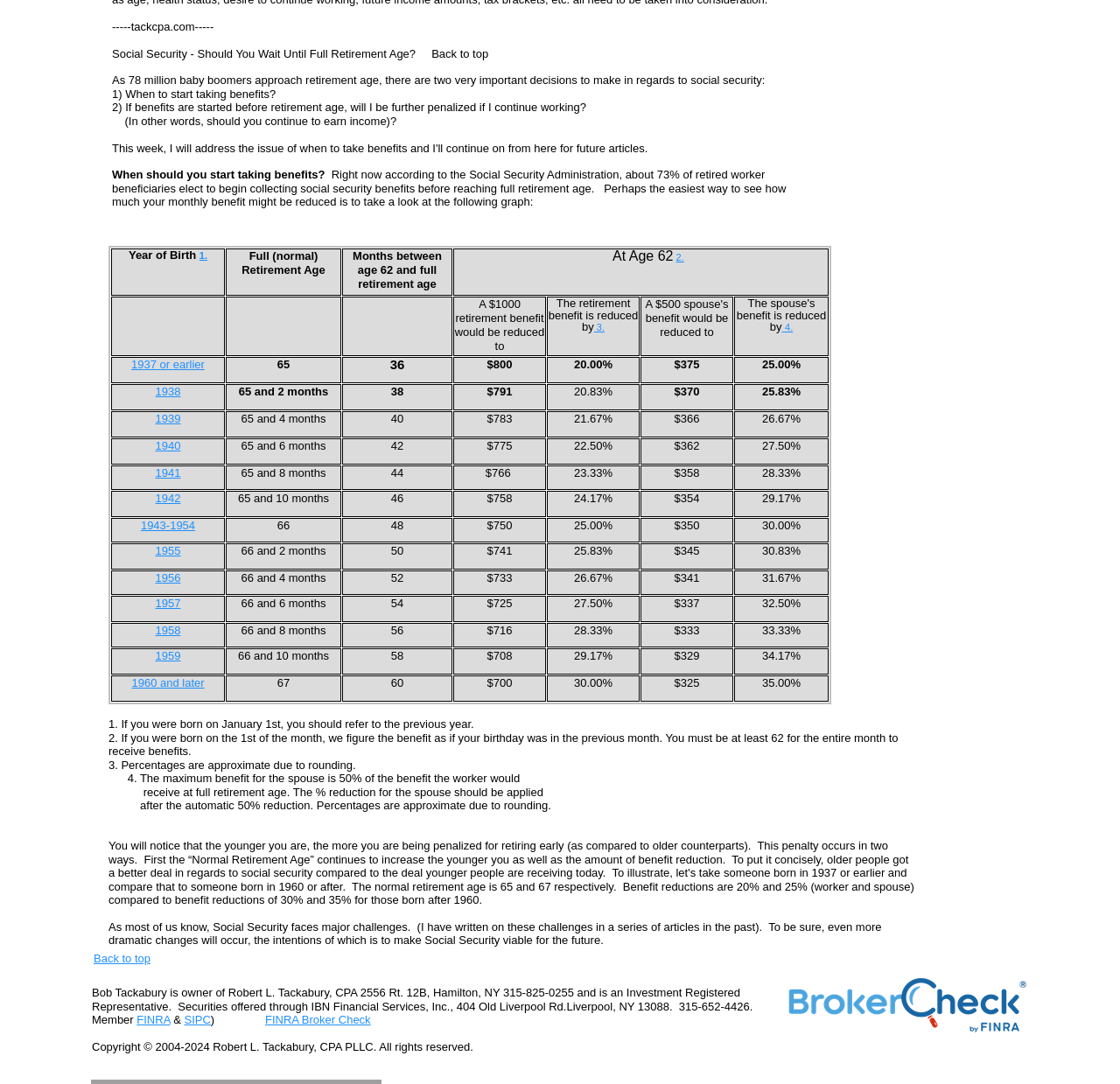Please find the bounding box coordinates for the clickable element needed to perform this instruction: "Click the '1937 or earlier' link".

[0.117, 0.33, 0.183, 0.342]